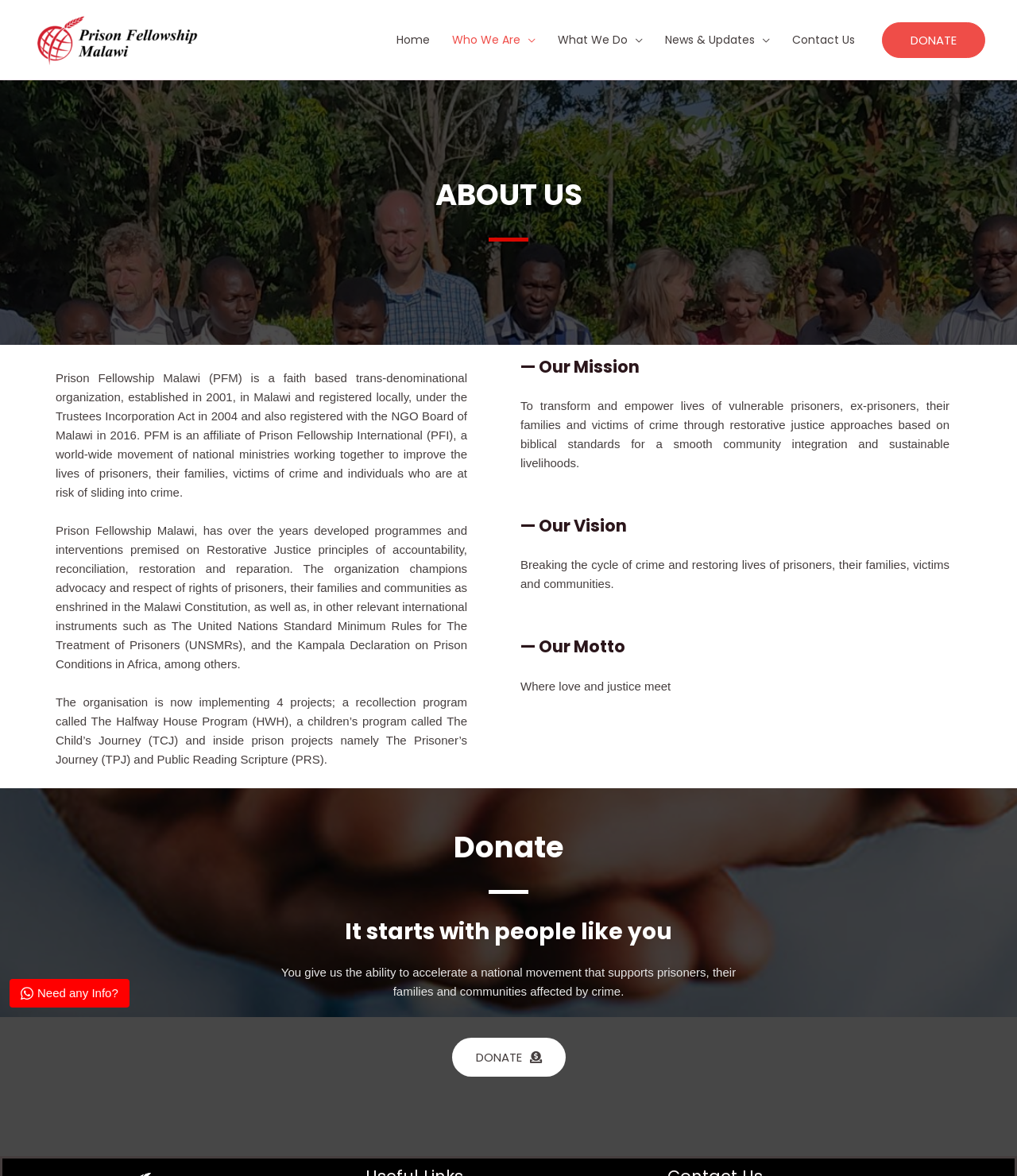Determine the bounding box coordinates for the area that needs to be clicked to fulfill this task: "Click on the 'DONATE' button at the bottom". The coordinates must be given as four float numbers between 0 and 1, i.e., [left, top, right, bottom].

[0.444, 0.882, 0.556, 0.915]